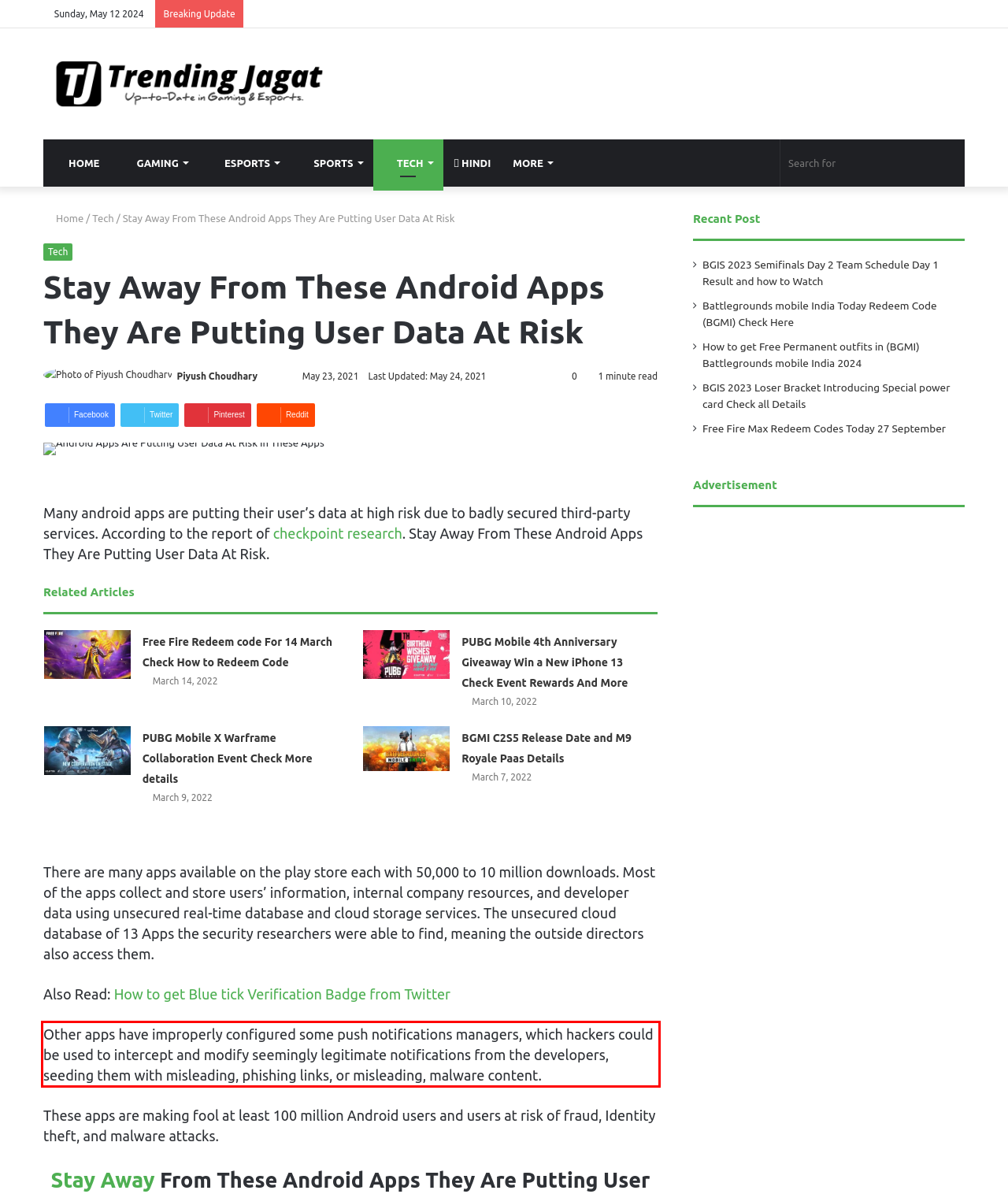Please identify the text within the red rectangular bounding box in the provided webpage screenshot.

Other apps have improperly configured some push notifications managers, which hackers could be used to intercept and modify seemingly legitimate notifications from the developers, seeding them with misleading, phishing links, or misleading, malware content.